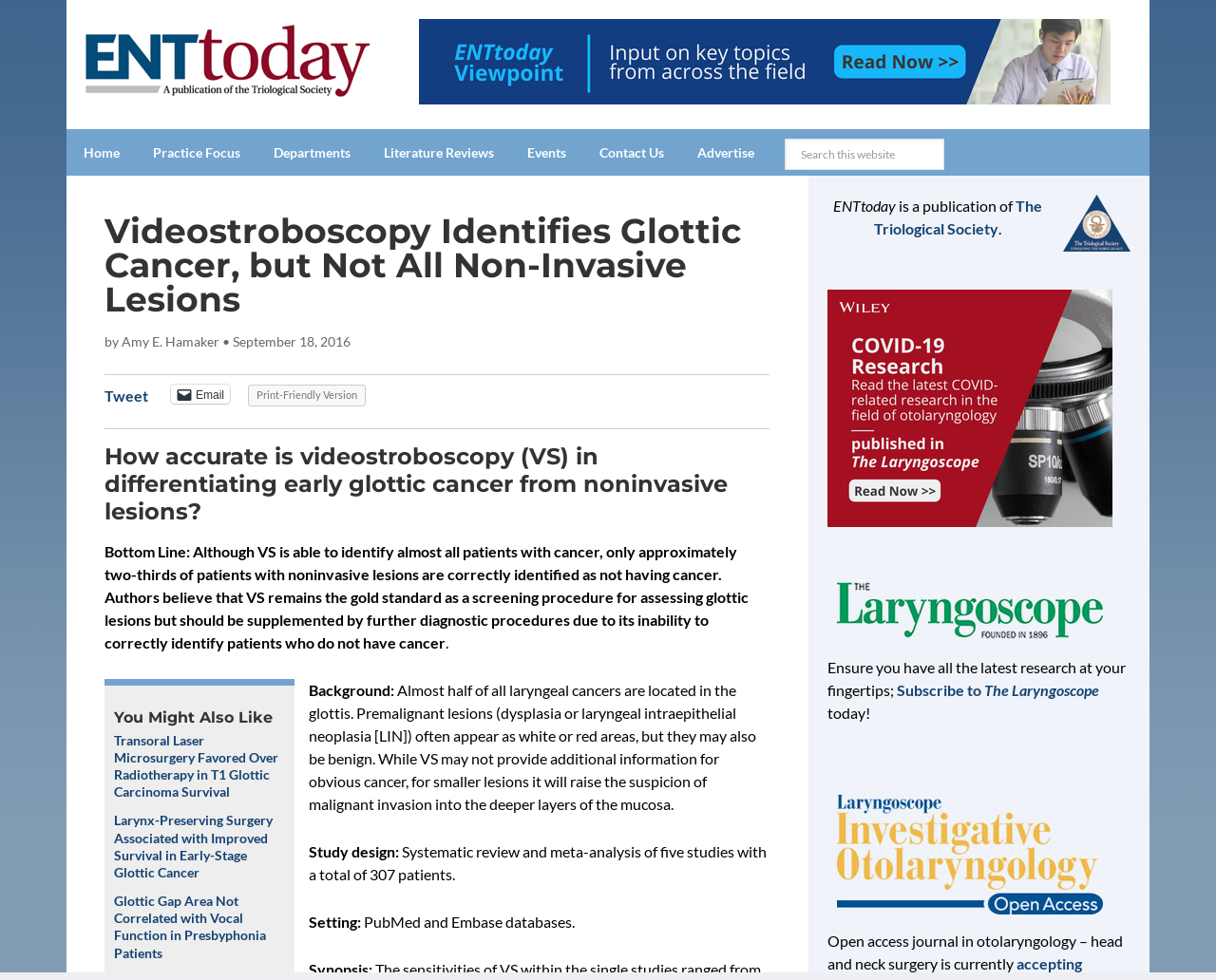Determine the bounding box coordinates for the region that must be clicked to execute the following instruction: "Visit The Triological Society website".

[0.719, 0.201, 0.857, 0.242]